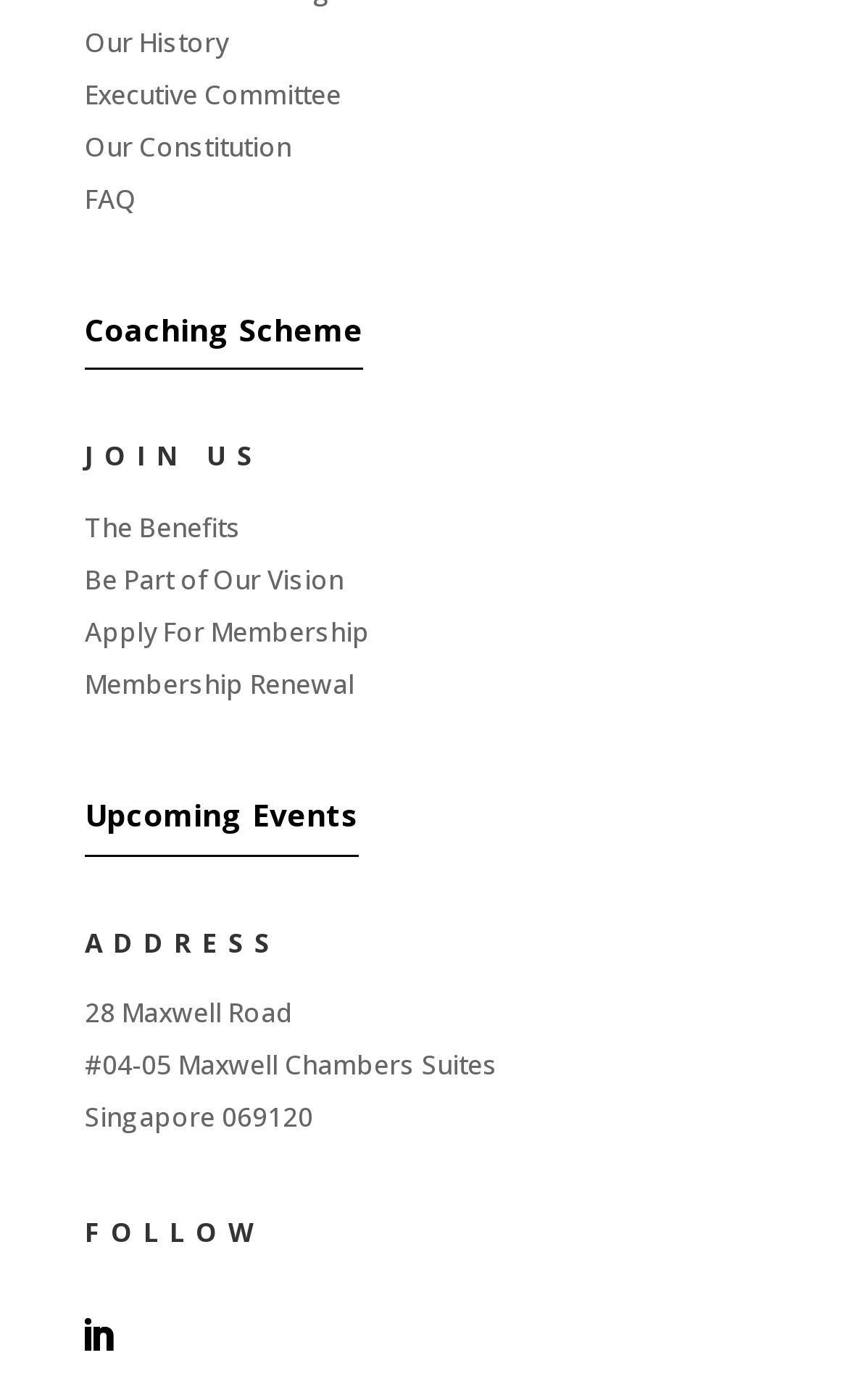From the element description: "Follow", extract the bounding box coordinates of the UI element. The coordinates should be expressed as four float numbers between 0 and 1, in the order [left, top, right, bottom].

[0.074, 0.929, 0.156, 0.979]